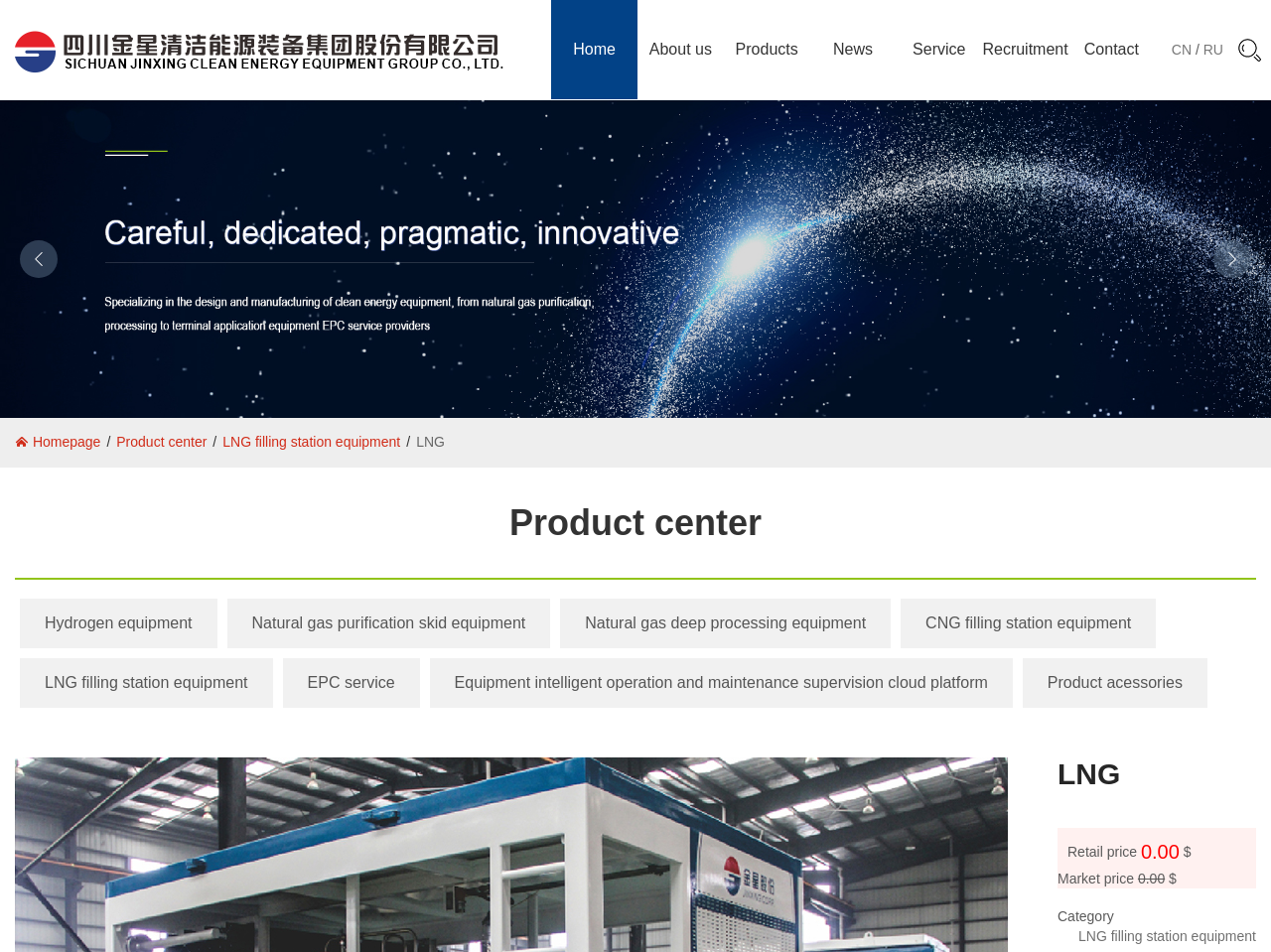Answer with a single word or phrase: 
What is the purpose of the 'EPC service'?

Equipment operation and maintenance